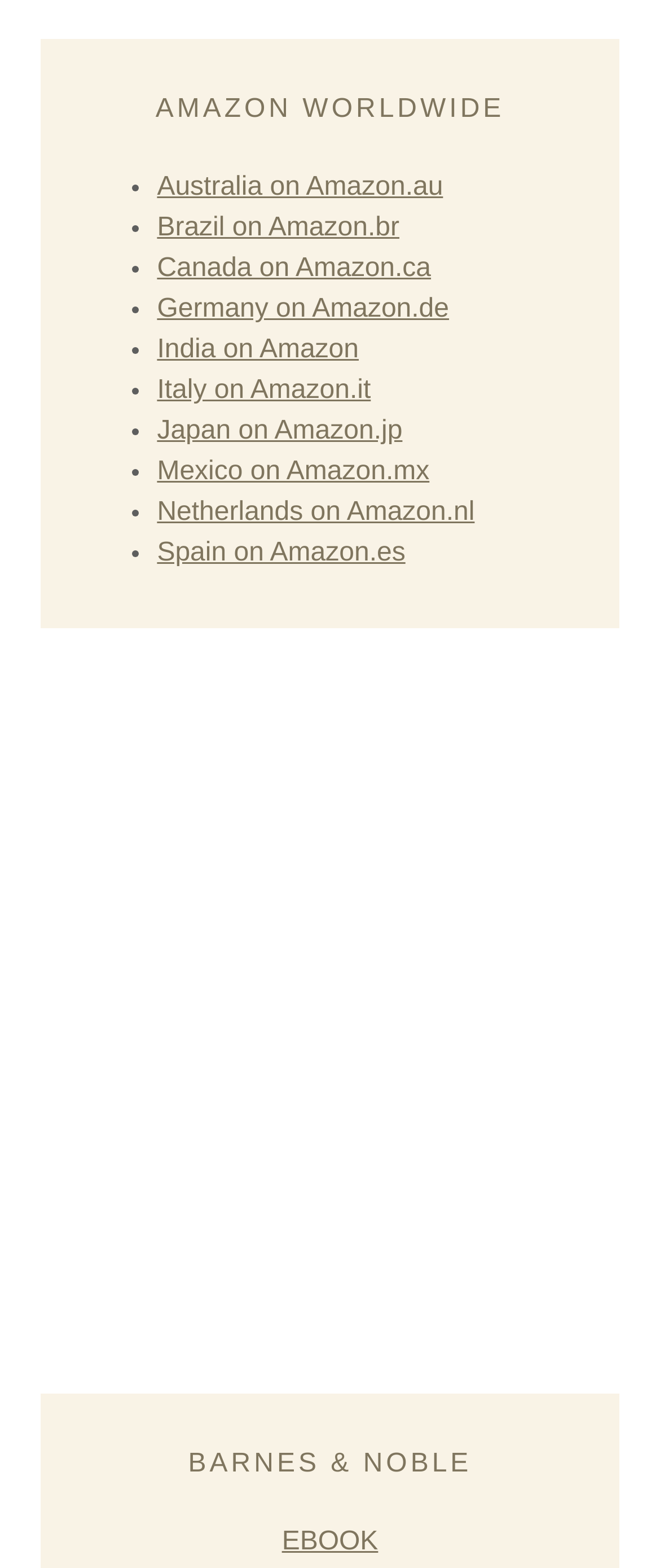Provide a thorough and detailed response to the question by examining the image: 
What is below the 'AMAZON WORLDWIDE' heading?

Below the 'AMAZON WORLDWIDE' heading, there is a list of countries, each represented by a link, such as 'Australia on Amazon.au', 'Brazil on Amazon.br', and so on.